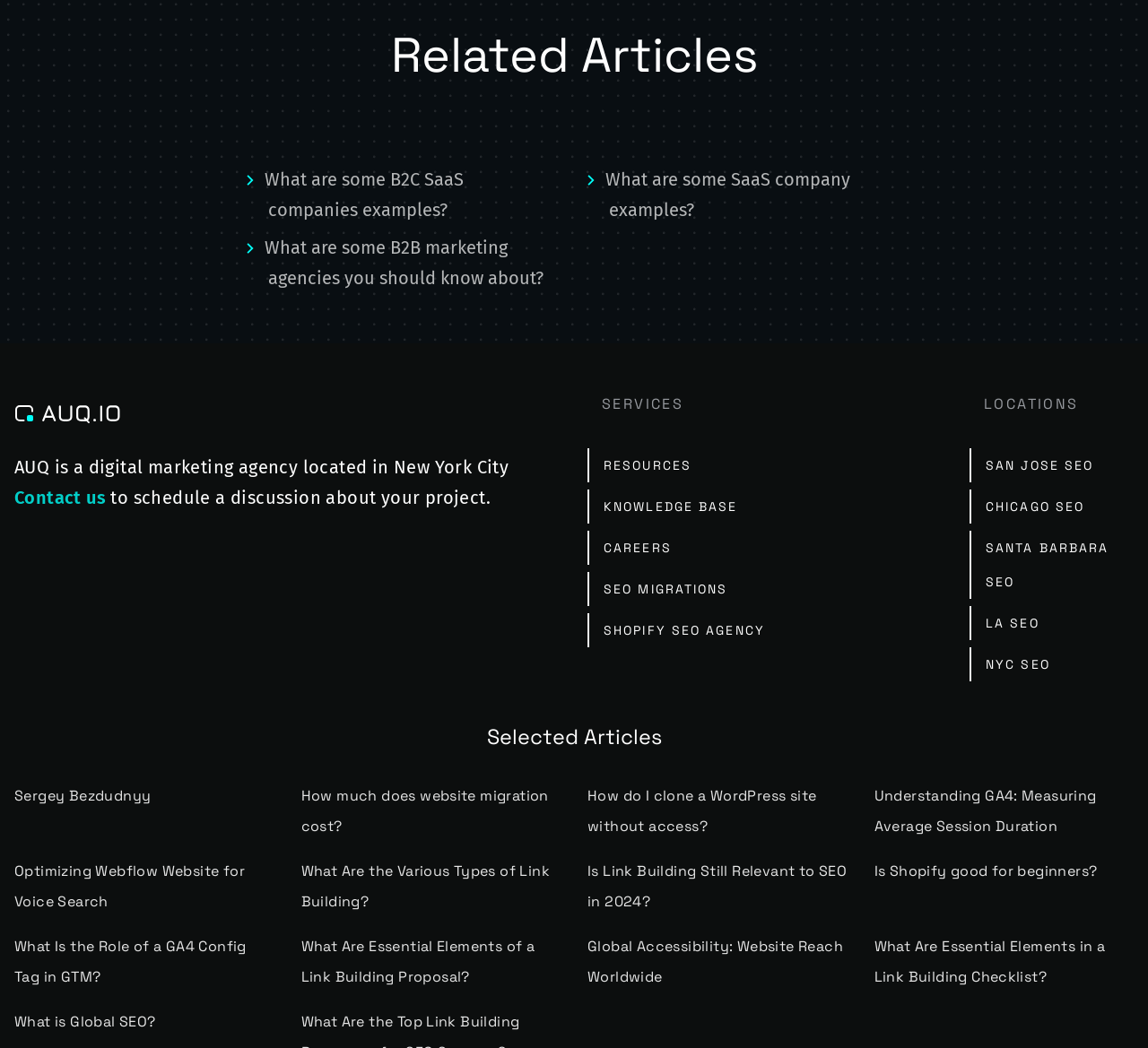Using the description: "Shopify SEO Agency", identify the bounding box of the corresponding UI element in the screenshot.

[0.512, 0.586, 0.666, 0.618]